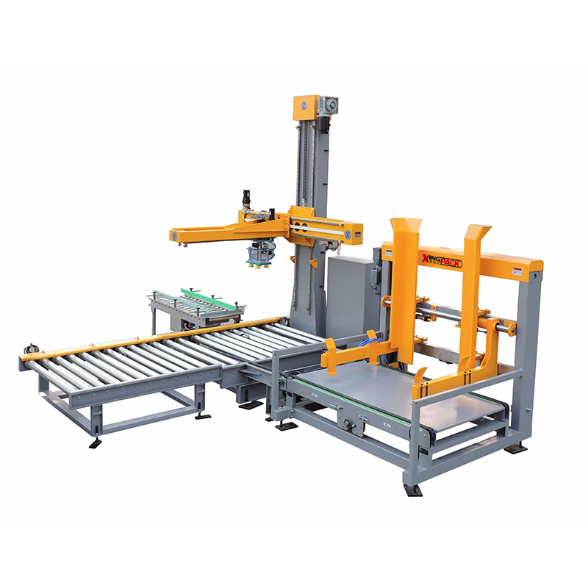Carefully observe the image and respond to the question with a detailed answer:
What is the purpose of the conveyor system?

The conveyor system with rollers is adjacent to the arm, facilitating the smooth transport of items toward the palletizer, which enhances operational efficiency and makes it ideal for environments where quick and reliable palletizing is essential.